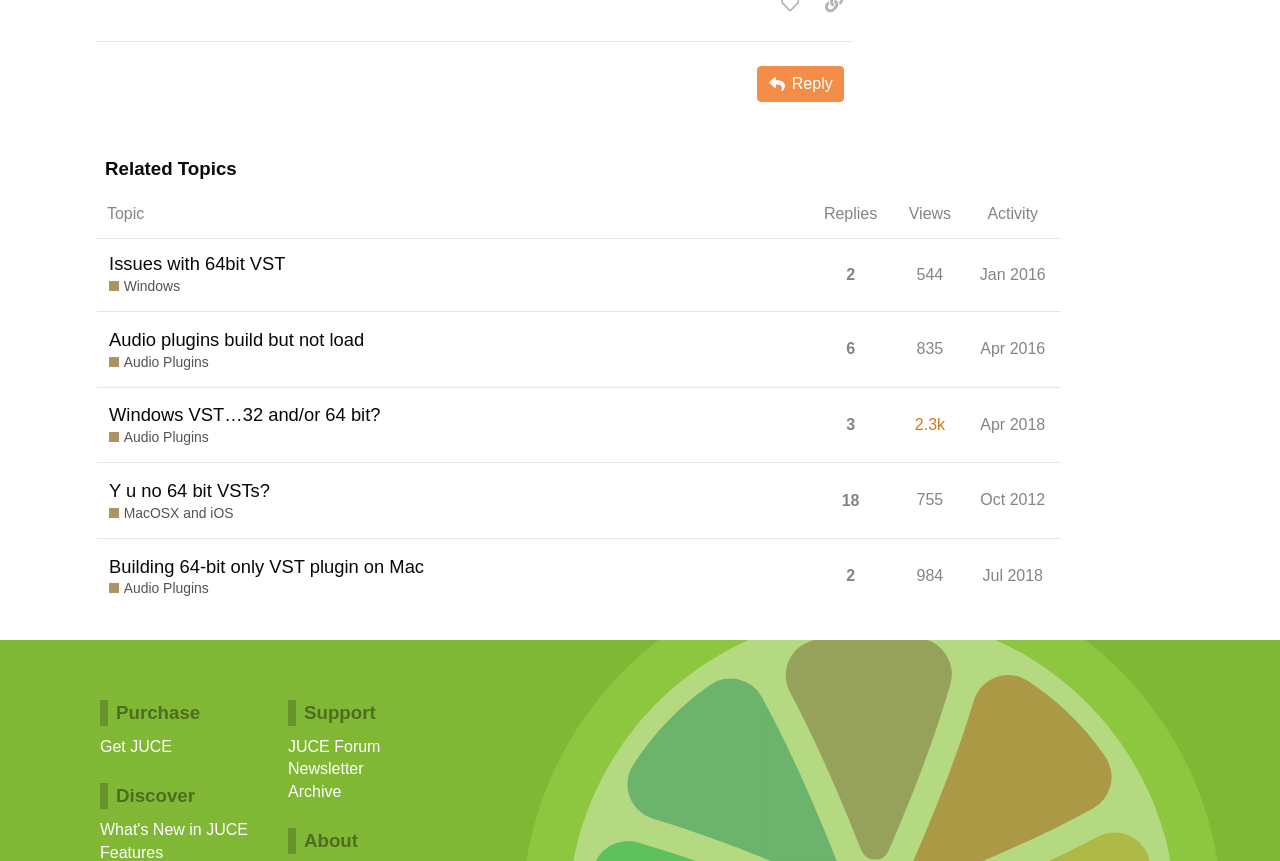Give a one-word or short-phrase answer to the following question: 
What are the topics listed under 'Related Topics'?

Issues with 64bit VST Windows, Audio plugins build but not load Audio Plugins, etc.